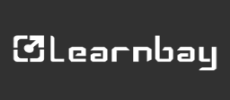What type of courses does LearnBay offer?
Refer to the image and provide a one-word or short phrase answer.

Technical courses